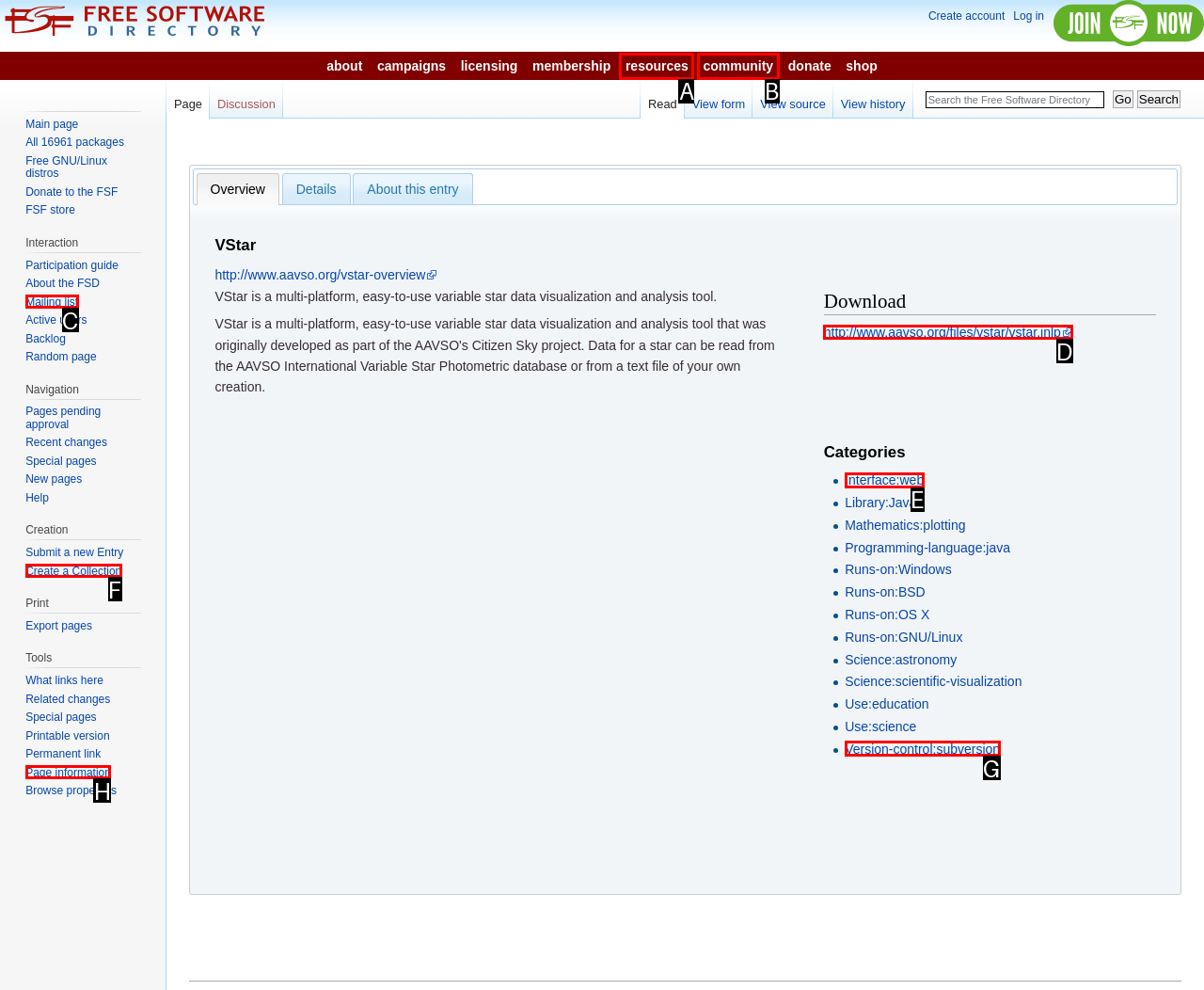Identify the correct letter of the UI element to click for this task: Click on the 'Download' link
Respond with the letter from the listed options.

D